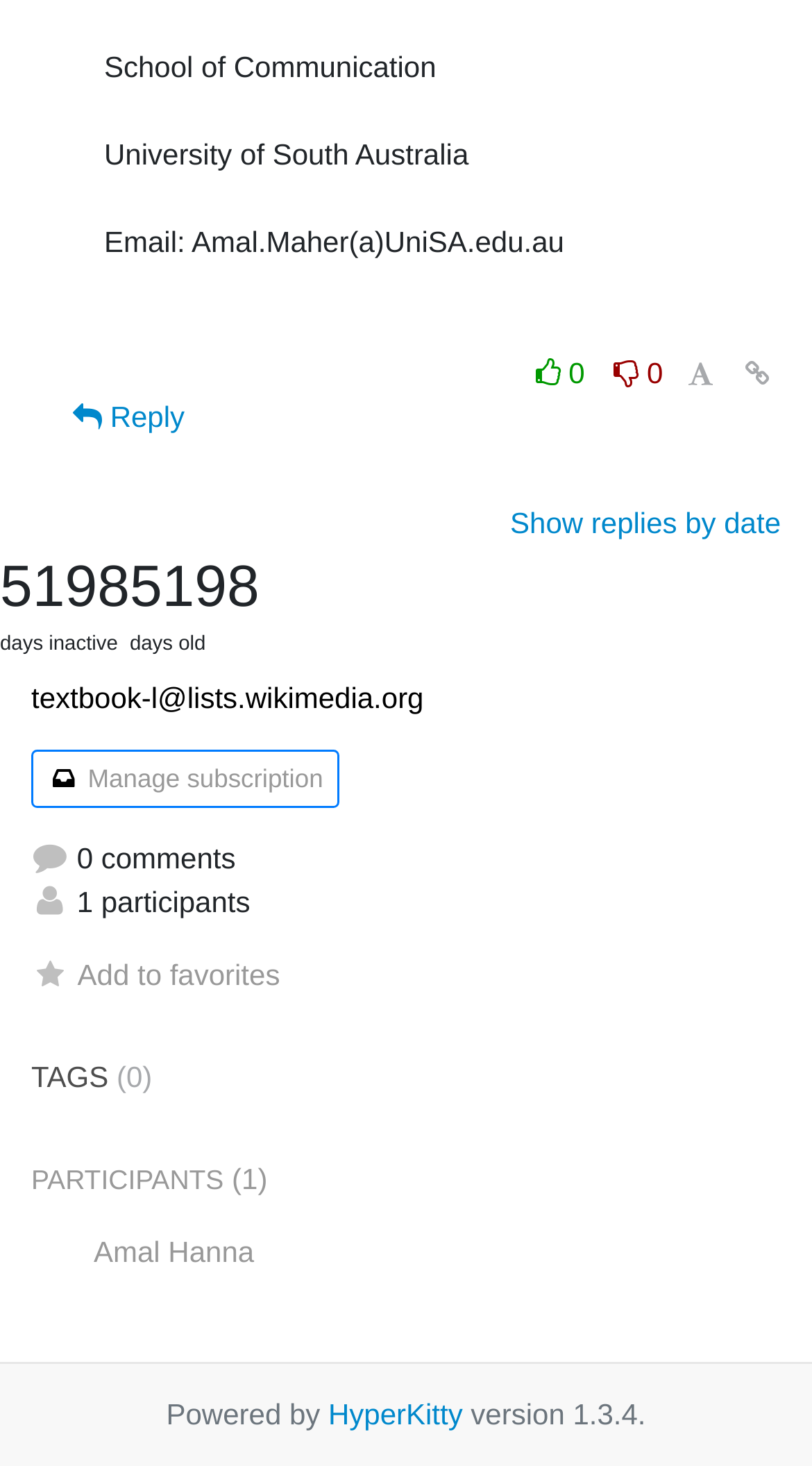Kindly provide the bounding box coordinates of the section you need to click on to fulfill the given instruction: "Reply to the post".

[0.064, 0.258, 0.253, 0.309]